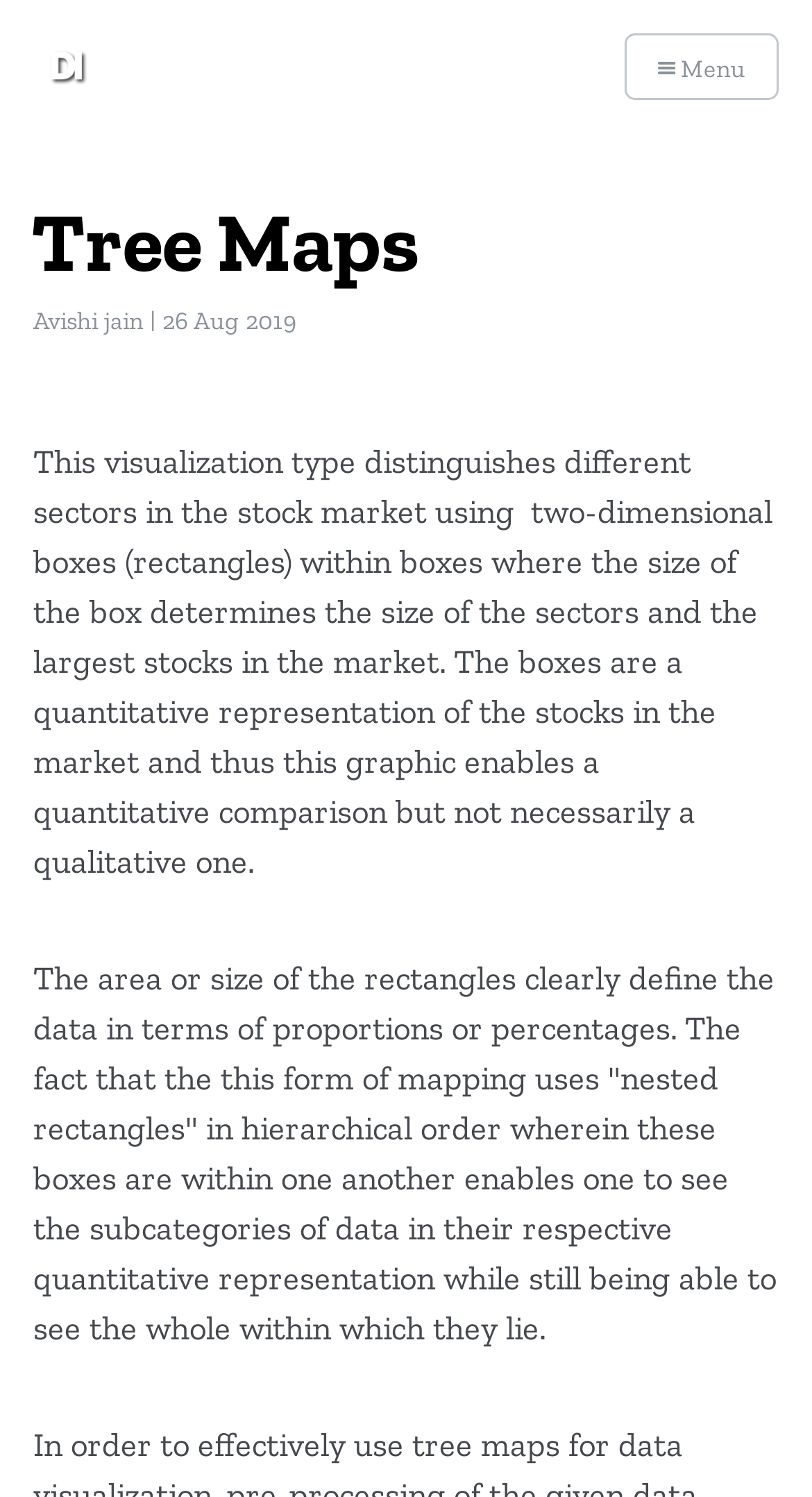Please provide a comprehensive answer to the question below using the information from the image: What is the main topic of the article?

The main topic of the article can be inferred from the main heading 'Tree Maps' and the text which explains the concept of Tree Maps in the context of stock market visualization.